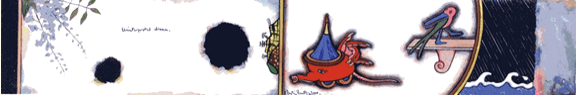Respond with a single word or short phrase to the following question: 
What is the shape of the hat on the vehicle?

Cone-shaped